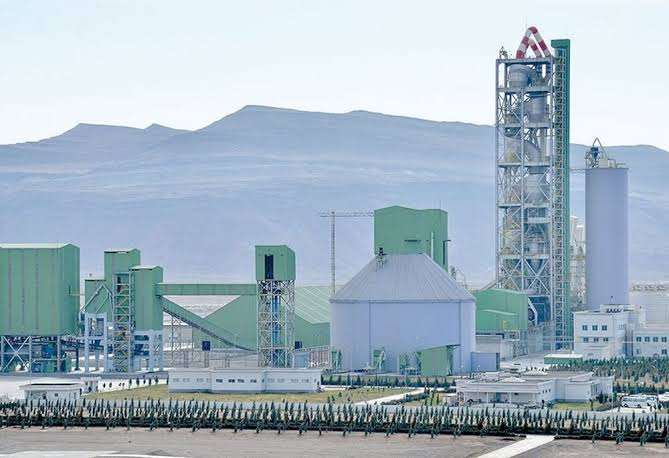Please answer the following question using a single word or phrase: 
What is the color of the structures at the plant?

Green and white